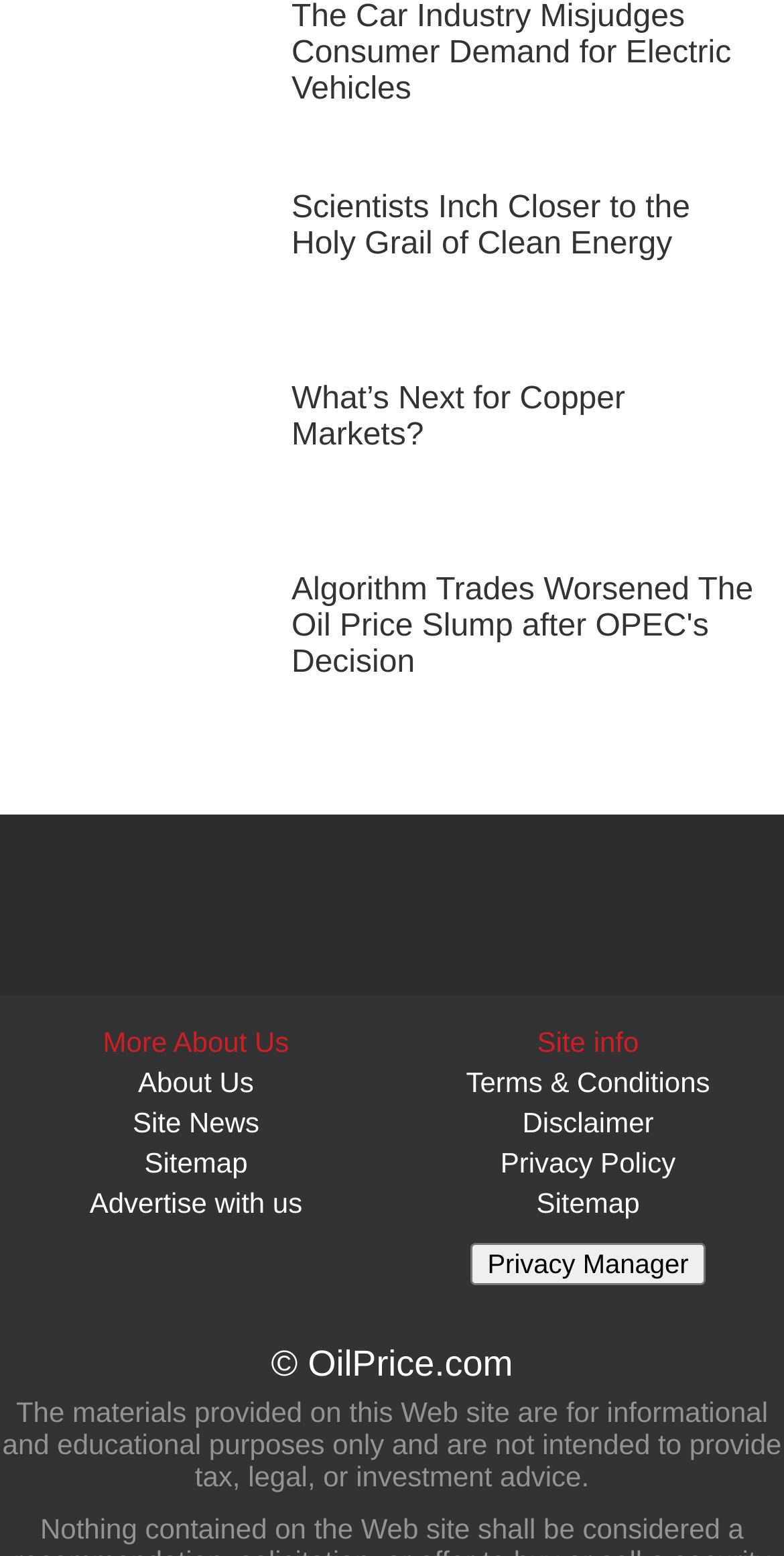What type of content is provided on the website?
Refer to the screenshot and answer in one word or phrase.

Informational and educational content